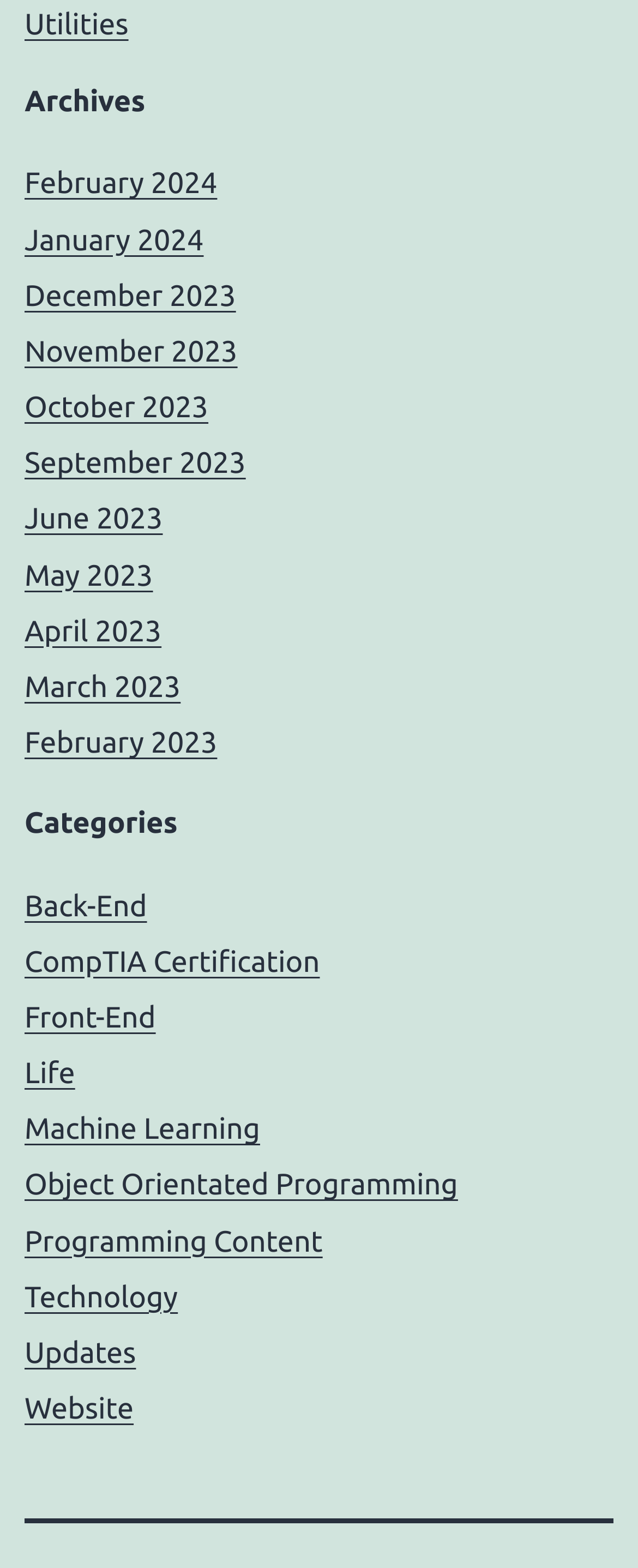What is the earliest month listed in the archives?
We need a detailed and meticulous answer to the question.

I looked at the list of links under the 'Archives' heading and found that the earliest month listed is 'February 2023', which is the 6th link in the list.